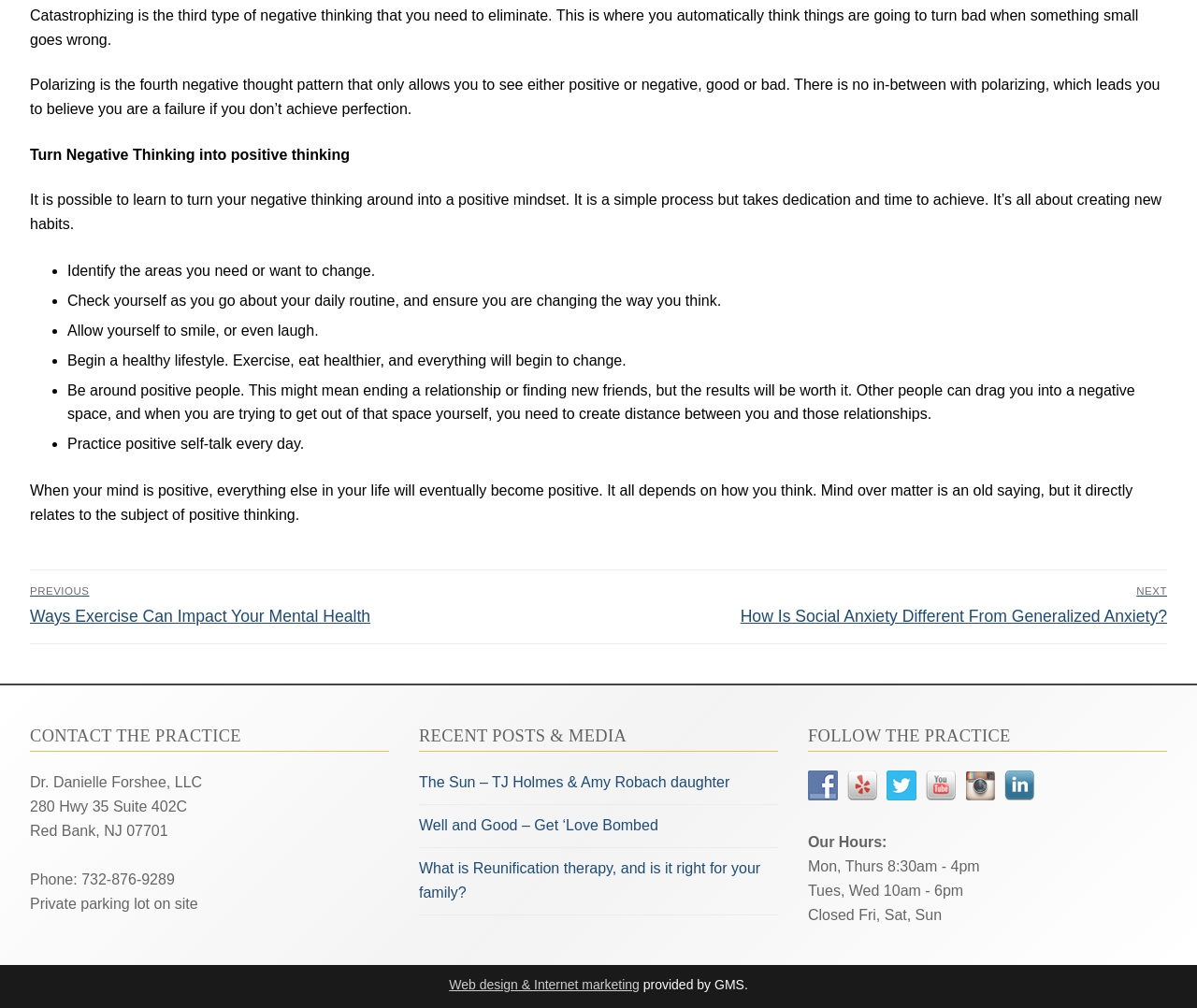Please locate the bounding box coordinates of the element that should be clicked to complete the given instruction: "Click on 'Previous post: Ways Exercise Can Impact Your Mental Health'".

[0.025, 0.581, 0.49, 0.62]